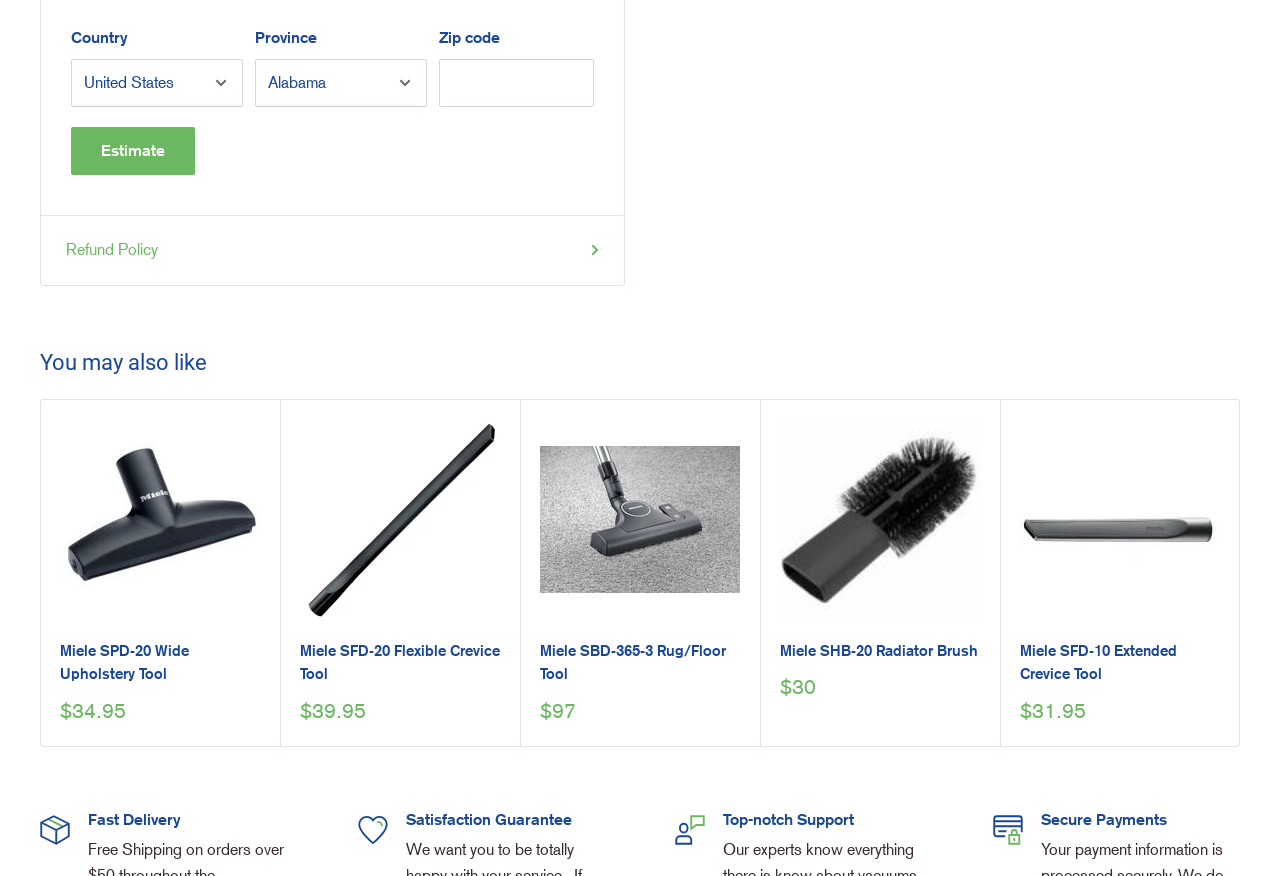Please determine the bounding box coordinates of the area that needs to be clicked to complete this task: 'View refund policy'. The coordinates must be four float numbers between 0 and 1, formatted as [left, top, right, bottom].

[0.052, 0.268, 0.468, 0.303]